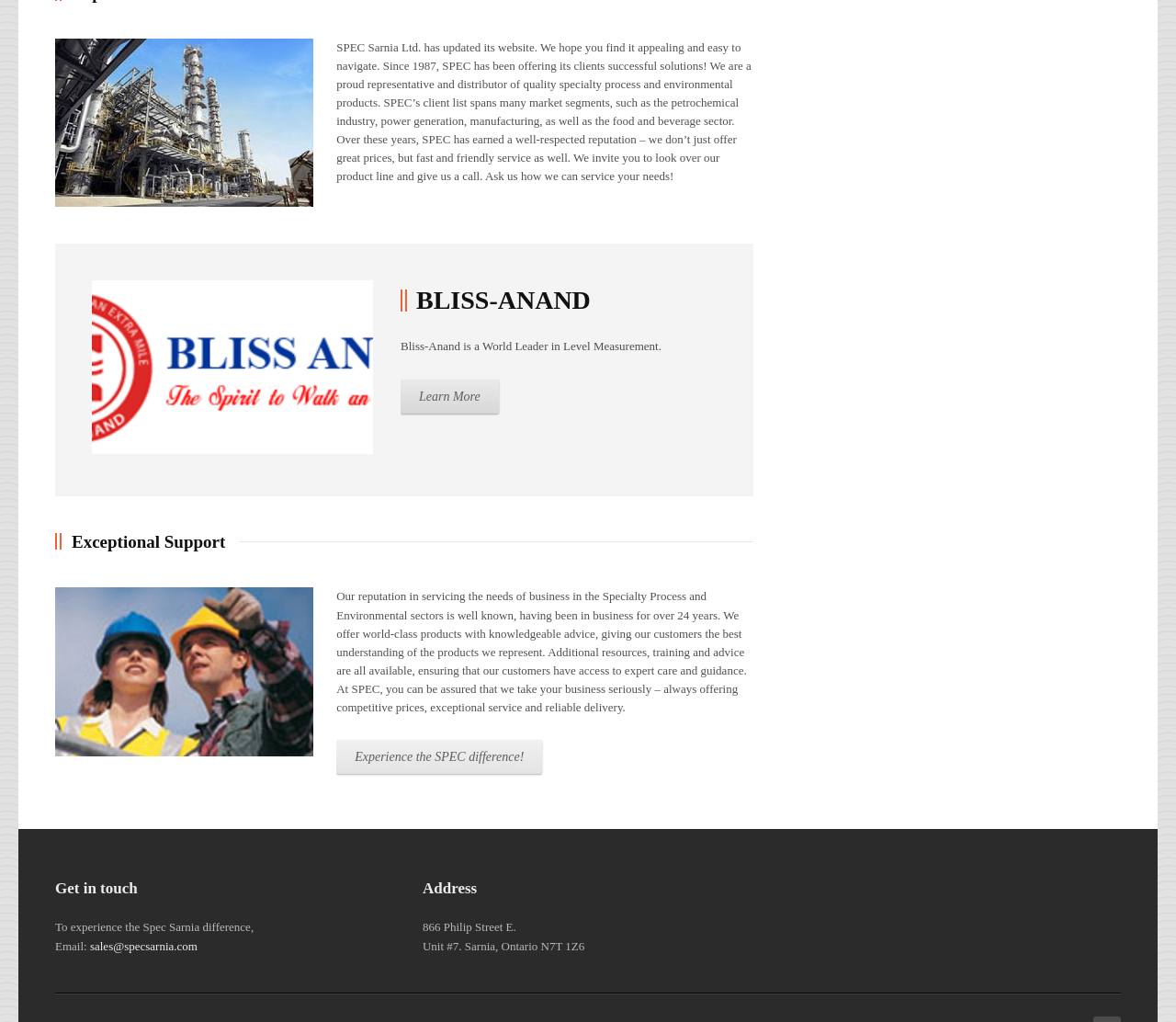From the webpage screenshot, predict the bounding box coordinates (top-left x, top-left y, bottom-right x, bottom-right y) for the UI element described here: Experience the SPEC difference!

[0.286, 0.724, 0.461, 0.758]